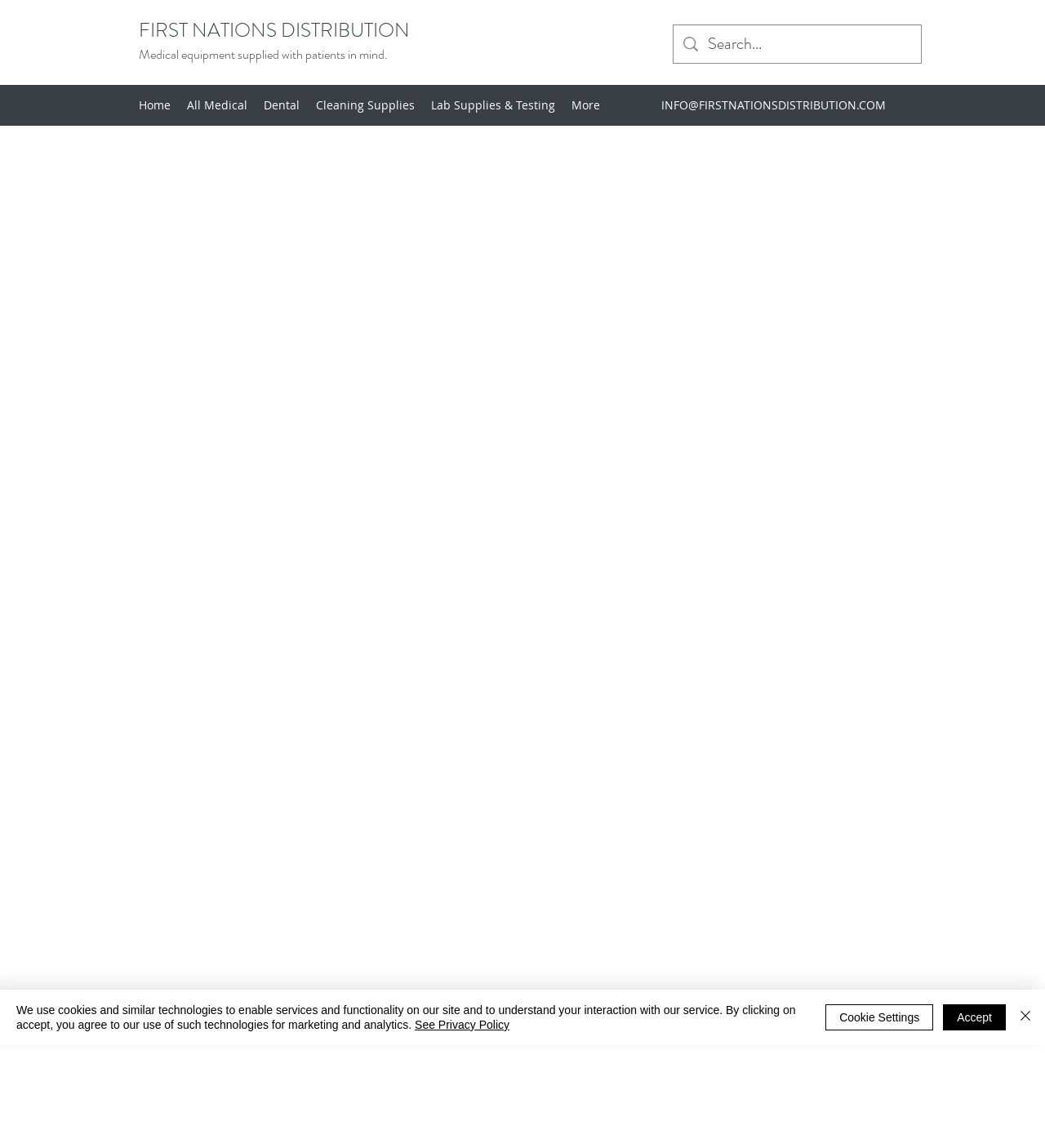Given the description "INFO@FIRSTNATIONSDISTRIBUTION.COM", determine the bounding box of the corresponding UI element.

[0.633, 0.085, 0.848, 0.098]